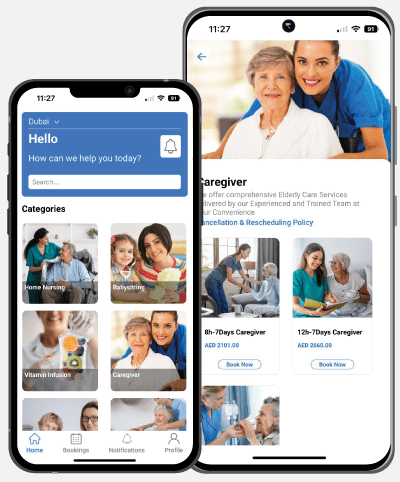What is the purpose of the search bar on the left screen?
Could you answer the question in a detailed manner, providing as much information as possible?

The search bar is visible below the greeting on the left screen, allowing users to inquire about various services offered by the Alleanza Healthcare app, making it easier for them to find what they need.